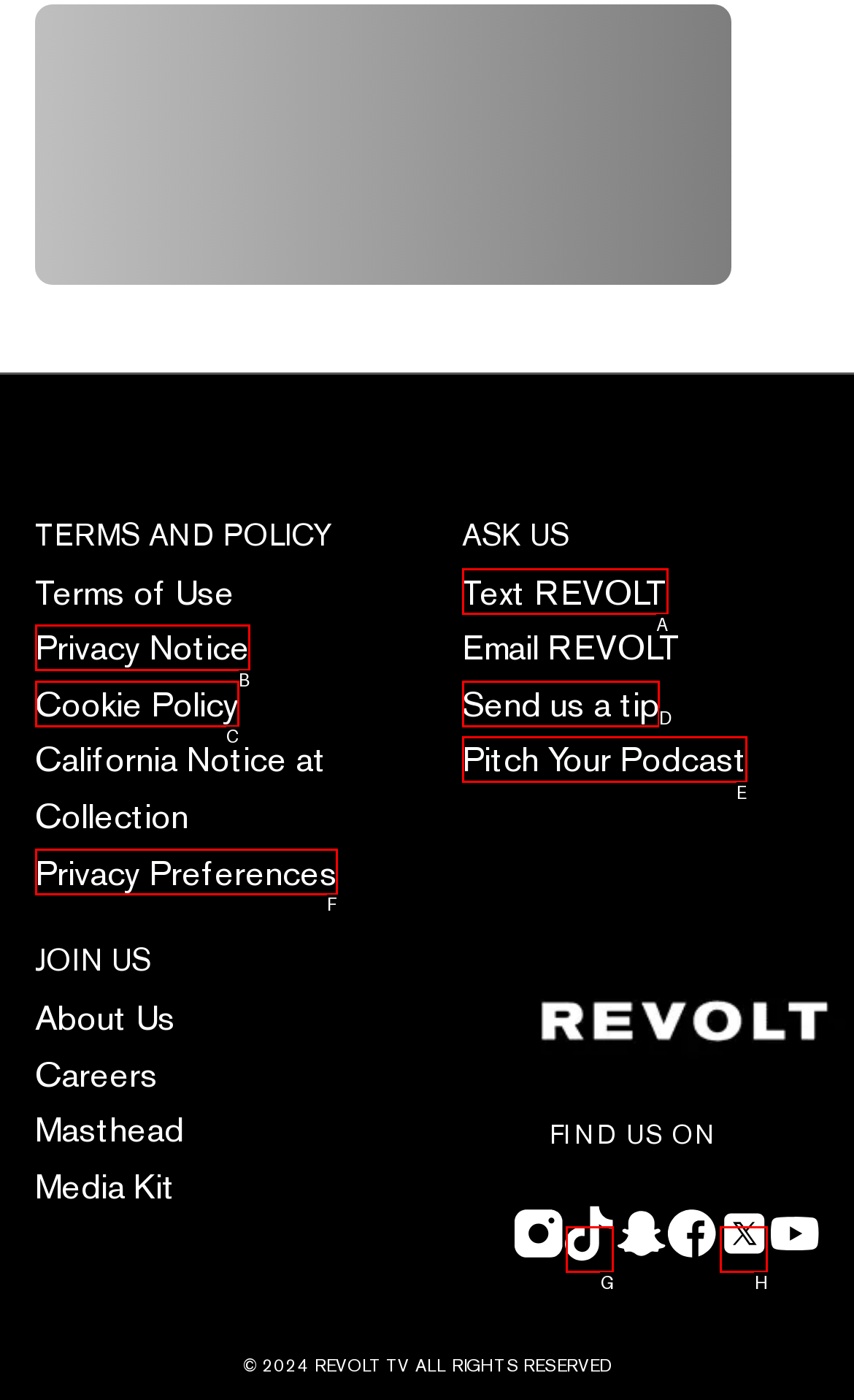Given the element description: Send us a tip
Pick the letter of the correct option from the list.

D